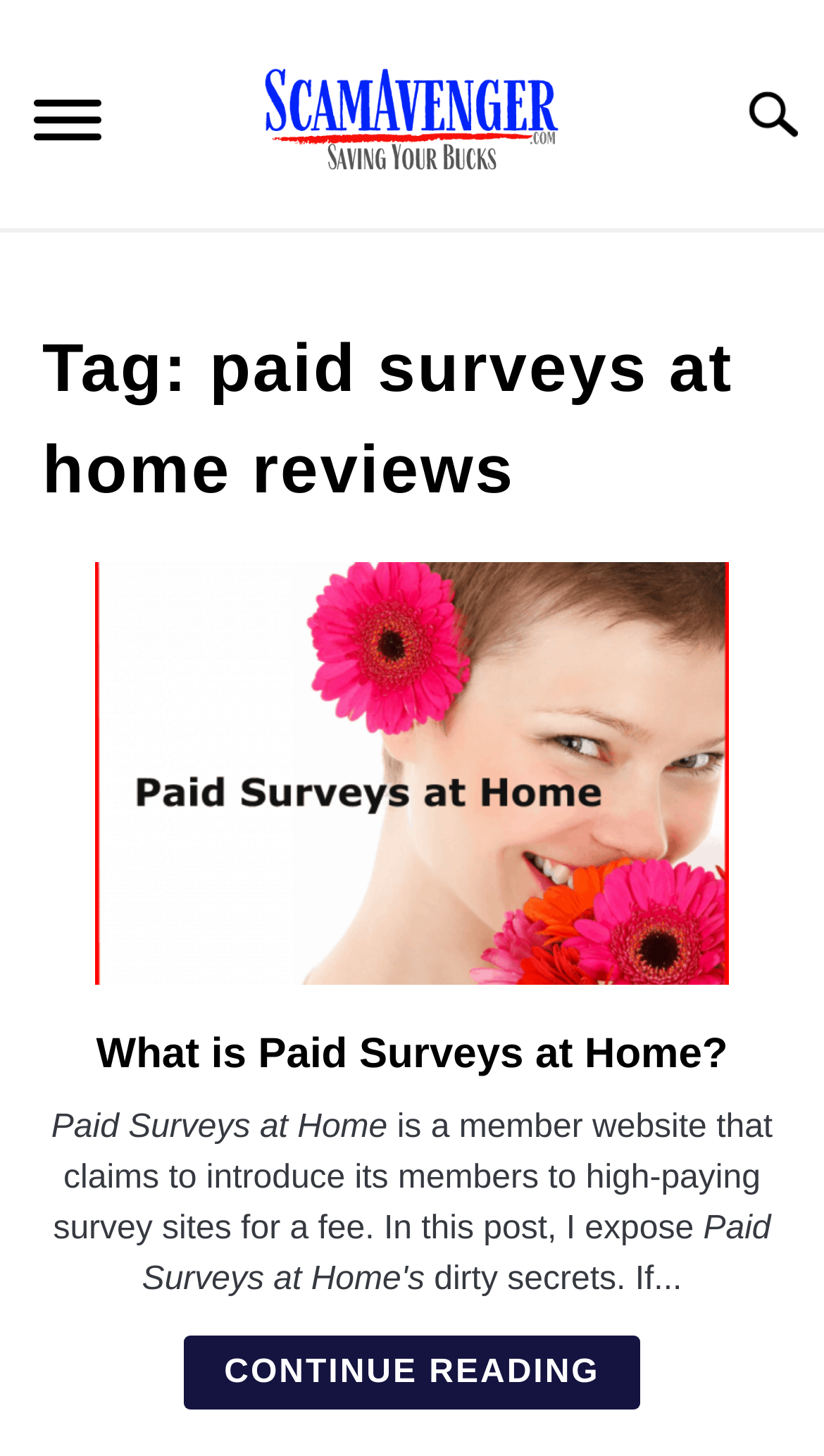Provide a short, one-word or phrase answer to the question below:
What is the topic of the article?

Paid Surveys at Home